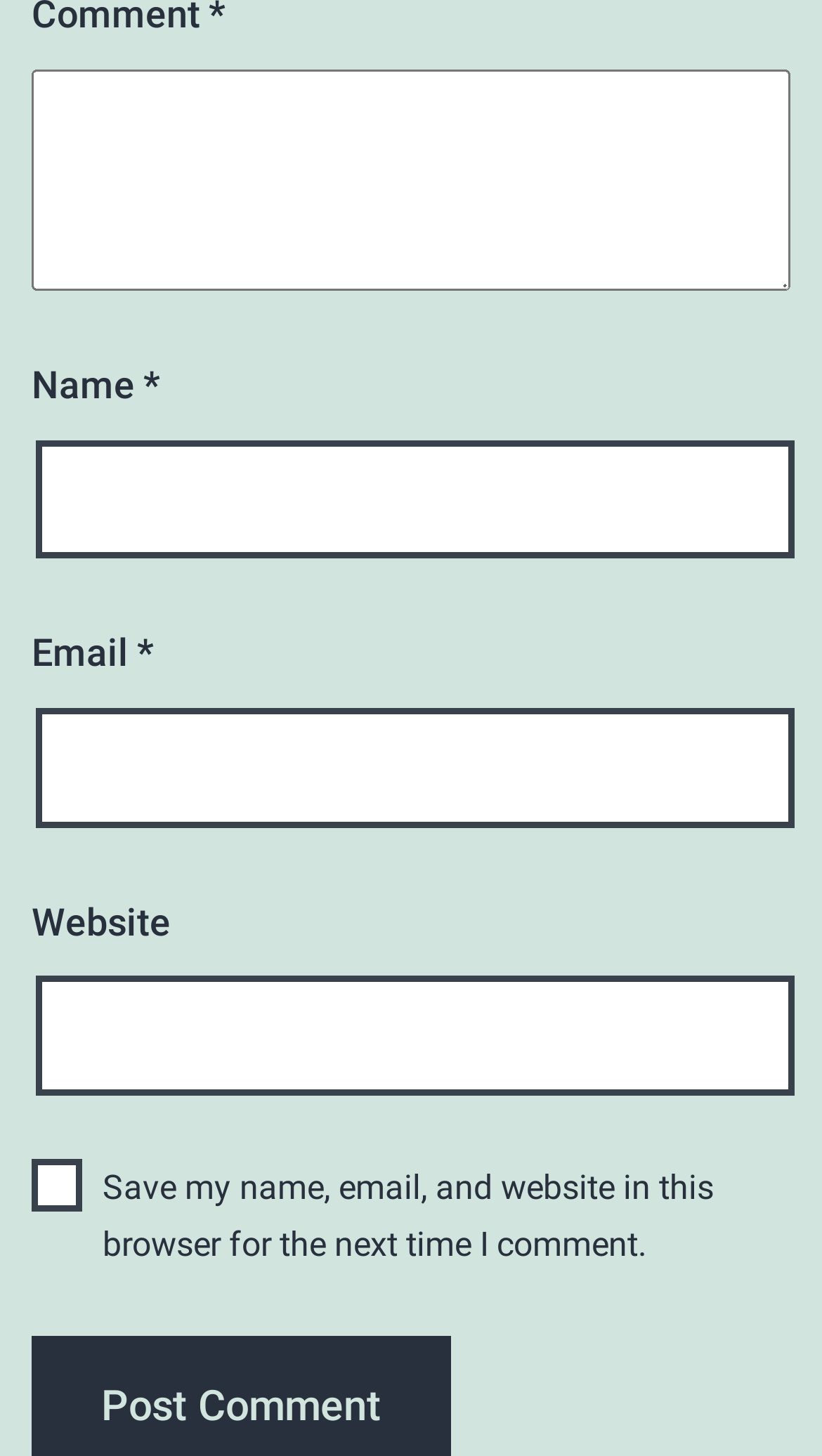Give a succinct answer to this question in a single word or phrase: 
What is the label of the checkbox?

Save my name, email, and website in this browser for the next time I comment.